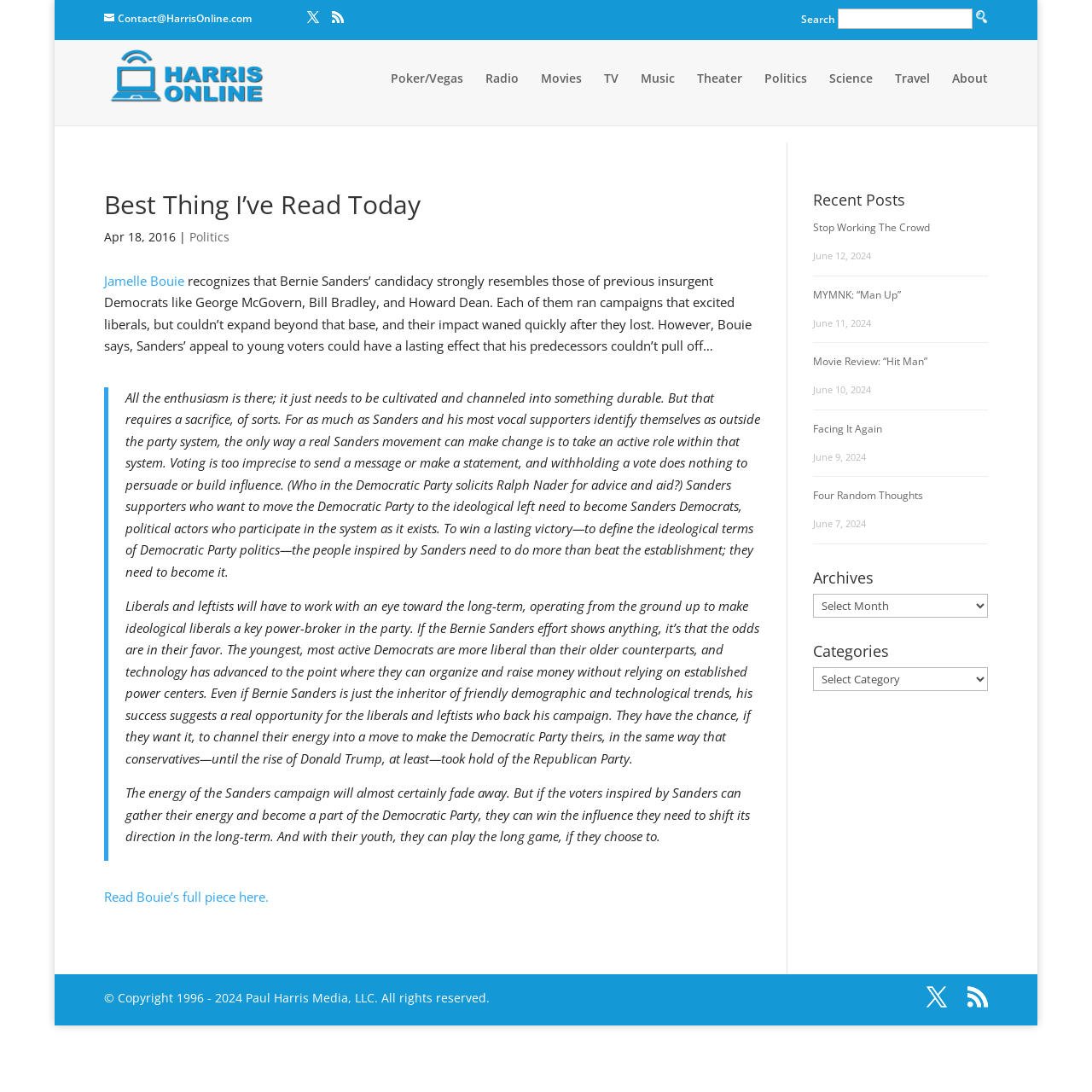Please determine the bounding box coordinates of the element's region to click in order to carry out the following instruction: "Read the full article". The coordinates should be four float numbers between 0 and 1, i.e., [left, top, right, bottom].

[0.095, 0.813, 0.246, 0.829]